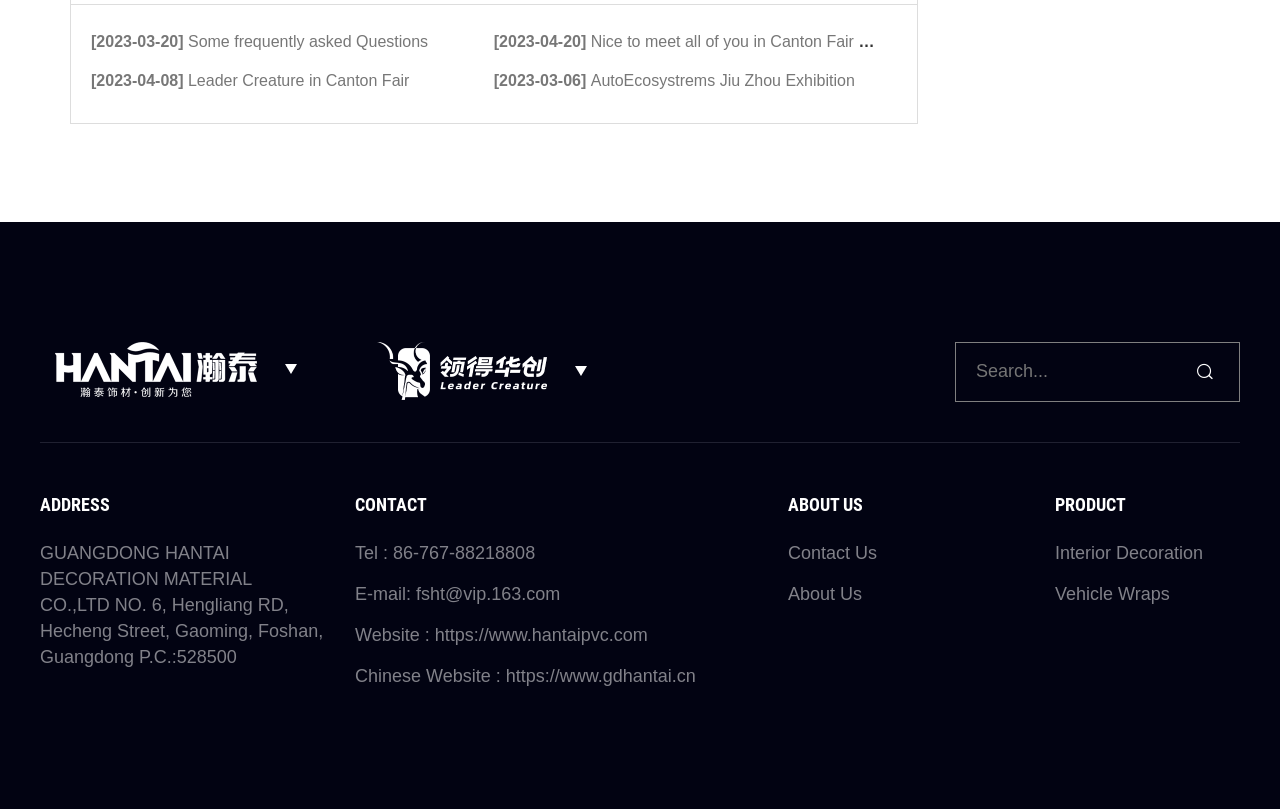Using the description: "[2023-03-20] Some frequently asked Questions", identify the bounding box of the corresponding UI element in the screenshot.

[0.071, 0.037, 0.386, 0.085]